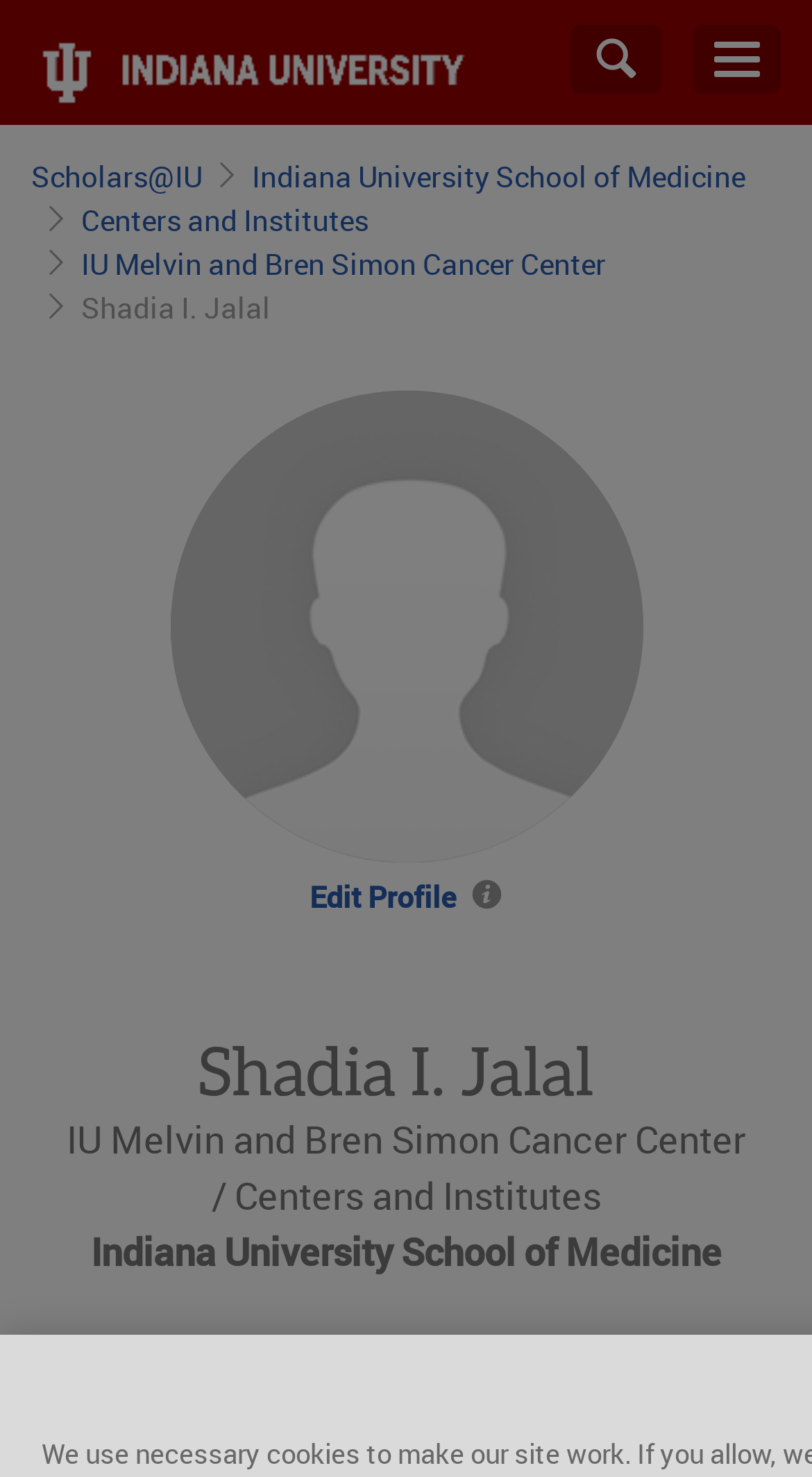What is the image above the researcher's name?
Please provide a single word or phrase based on the screenshot.

profile image